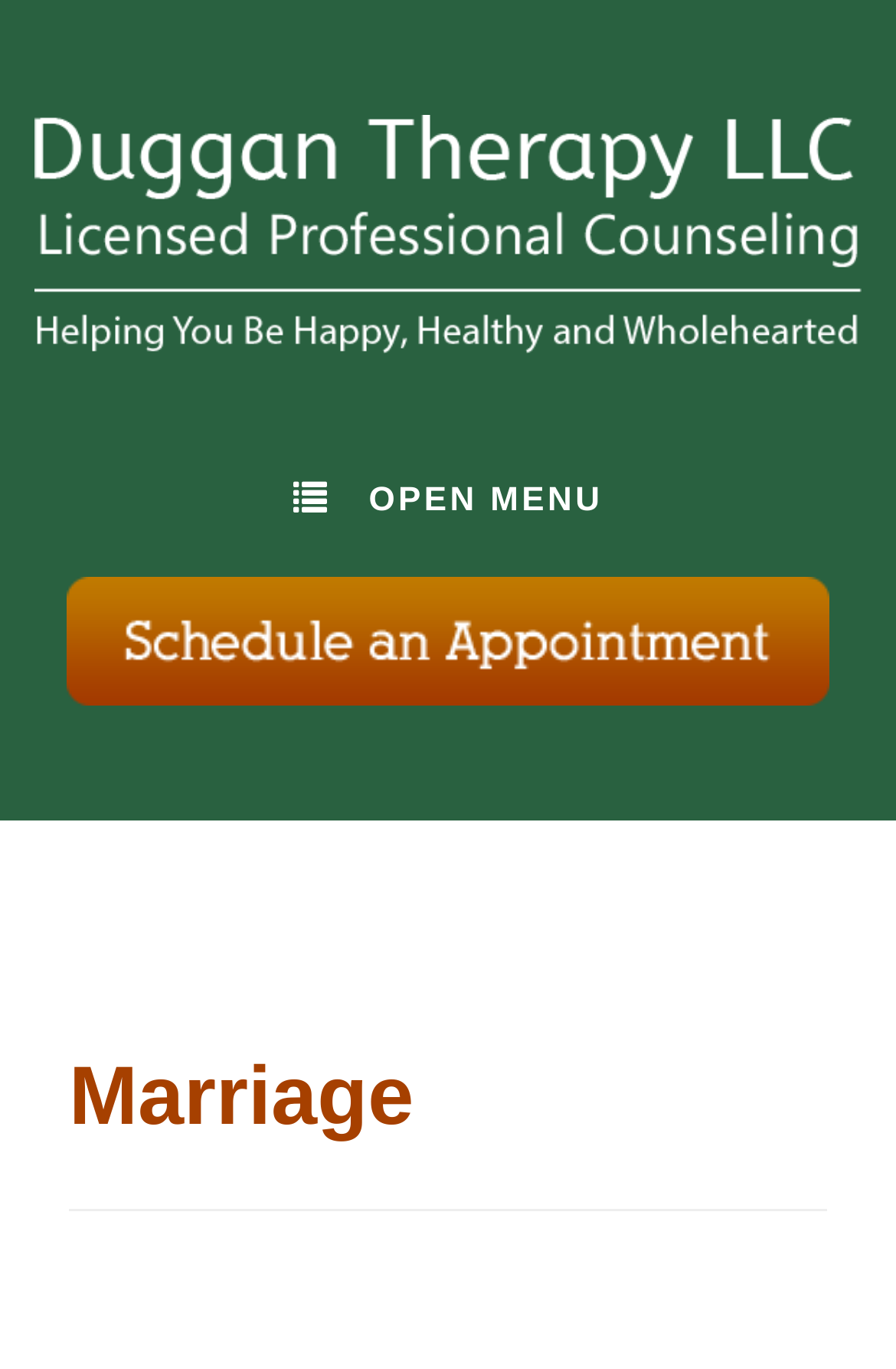Find the bounding box coordinates for the HTML element described as: "Open Menu". The coordinates should consist of four float values between 0 and 1, i.e., [left, top, right, bottom].

[0.327, 0.342, 0.673, 0.387]